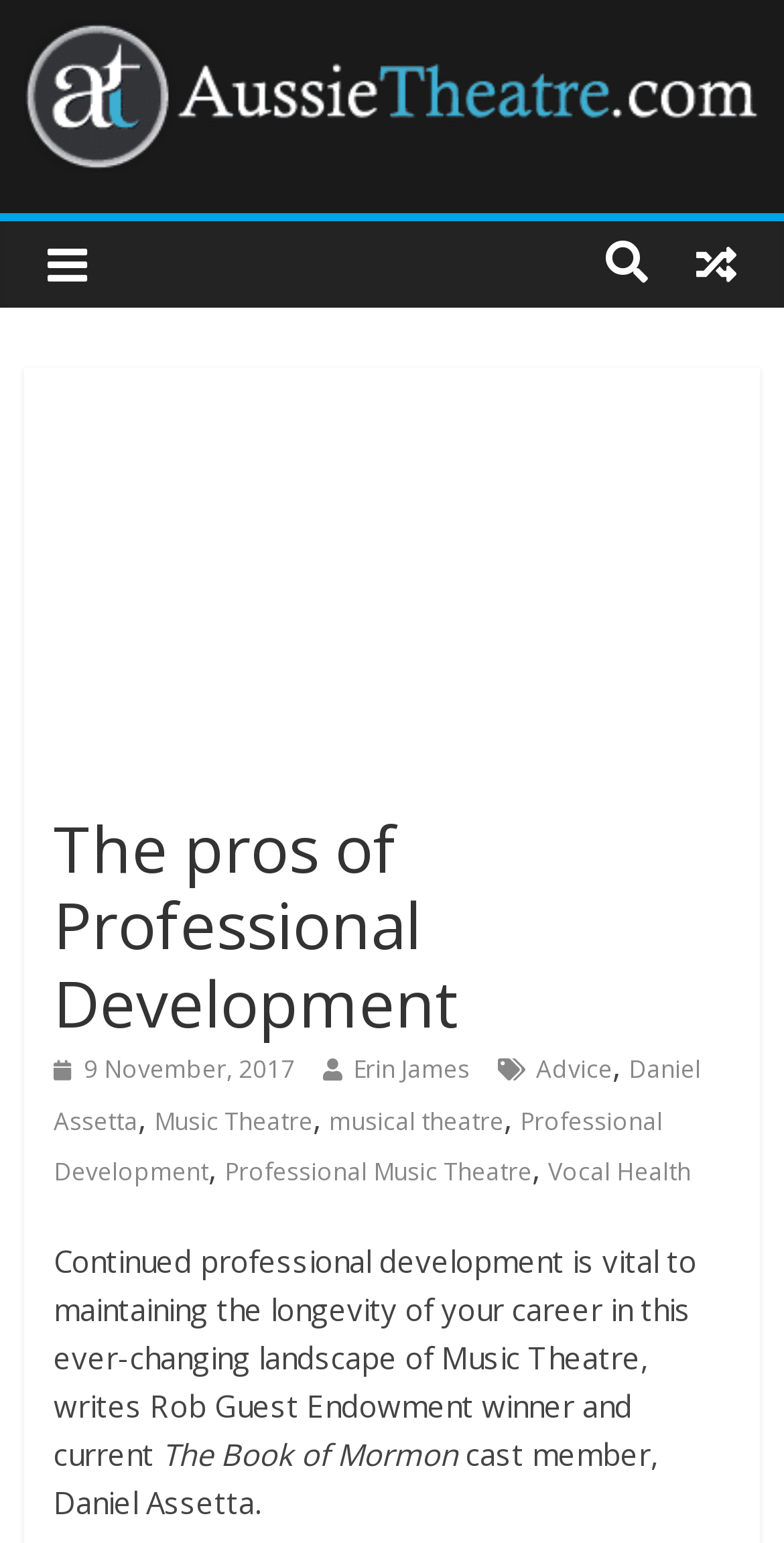Indicate the bounding box coordinates of the element that must be clicked to execute the instruction: "Click the AussieTheatre.com link". The coordinates should be given as four float numbers between 0 and 1, i.e., [left, top, right, bottom].

[0.03, 0.014, 0.97, 0.043]